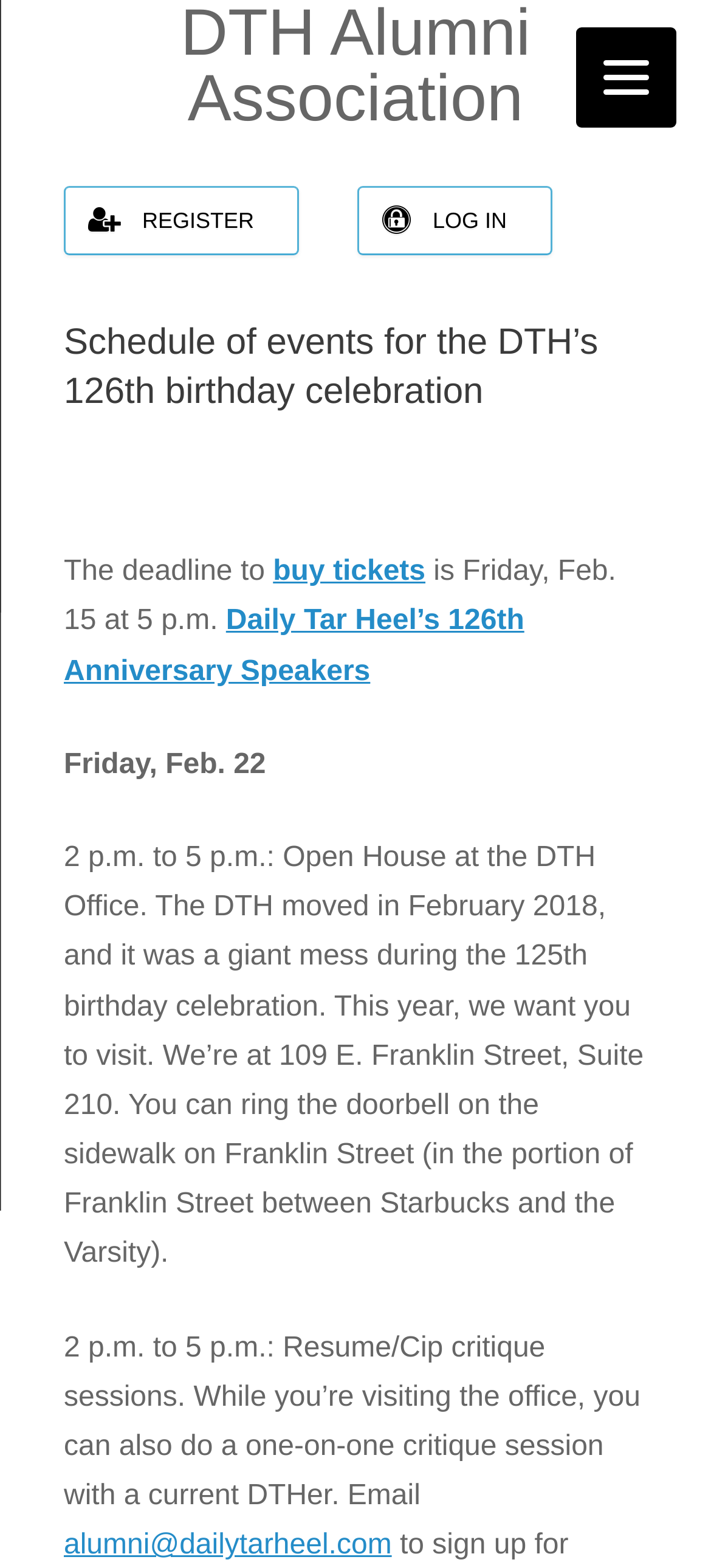Based on the element description, predict the bounding box coordinates (top-left x, top-left y, bottom-right x, bottom-right y) for the UI element in the screenshot: buy tickets

[0.384, 0.355, 0.598, 0.375]